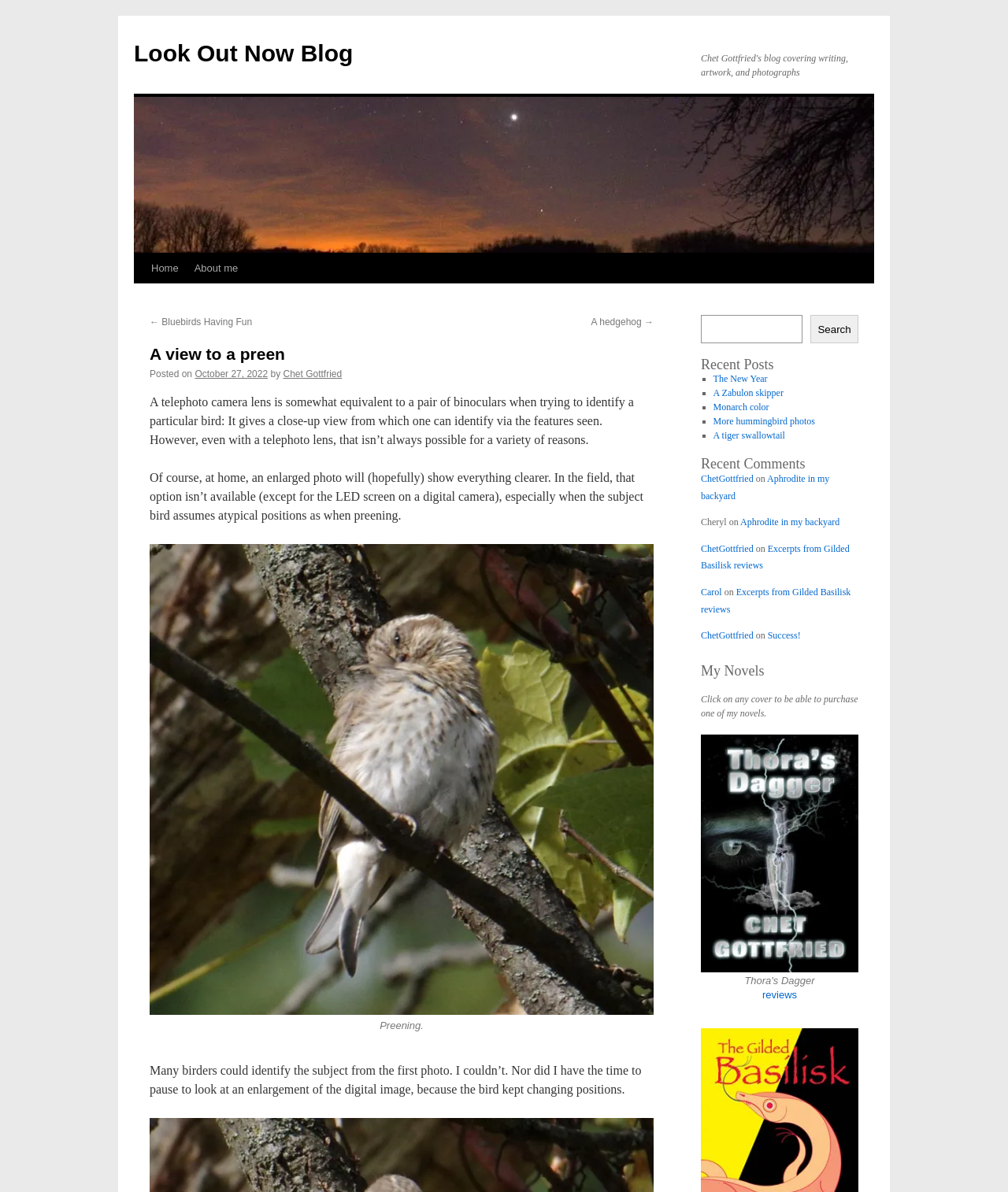Respond to the following question with a brief word or phrase:
What type of camera lens is mentioned in the blog post?

Telephoto